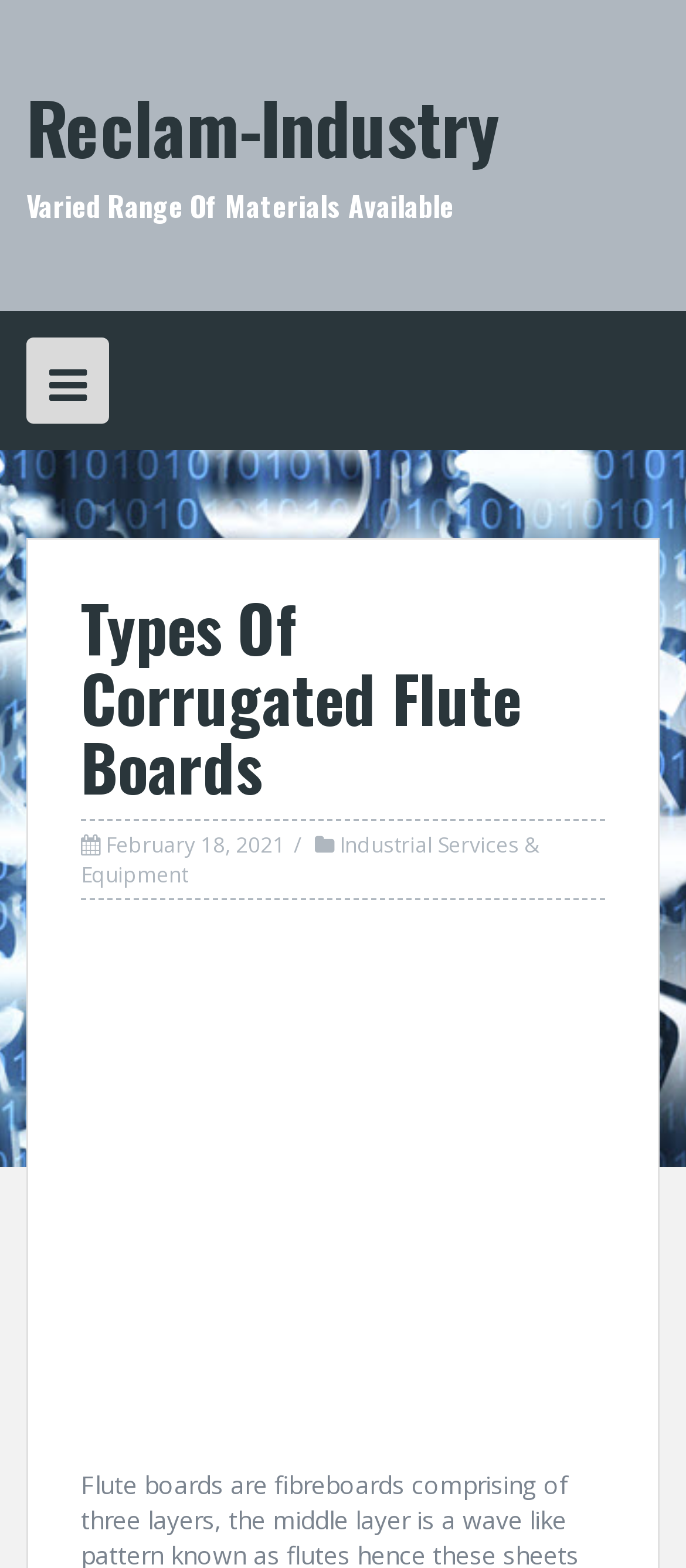Respond to the question below with a single word or phrase:
What is the date of the latest update?

February 18, 2021